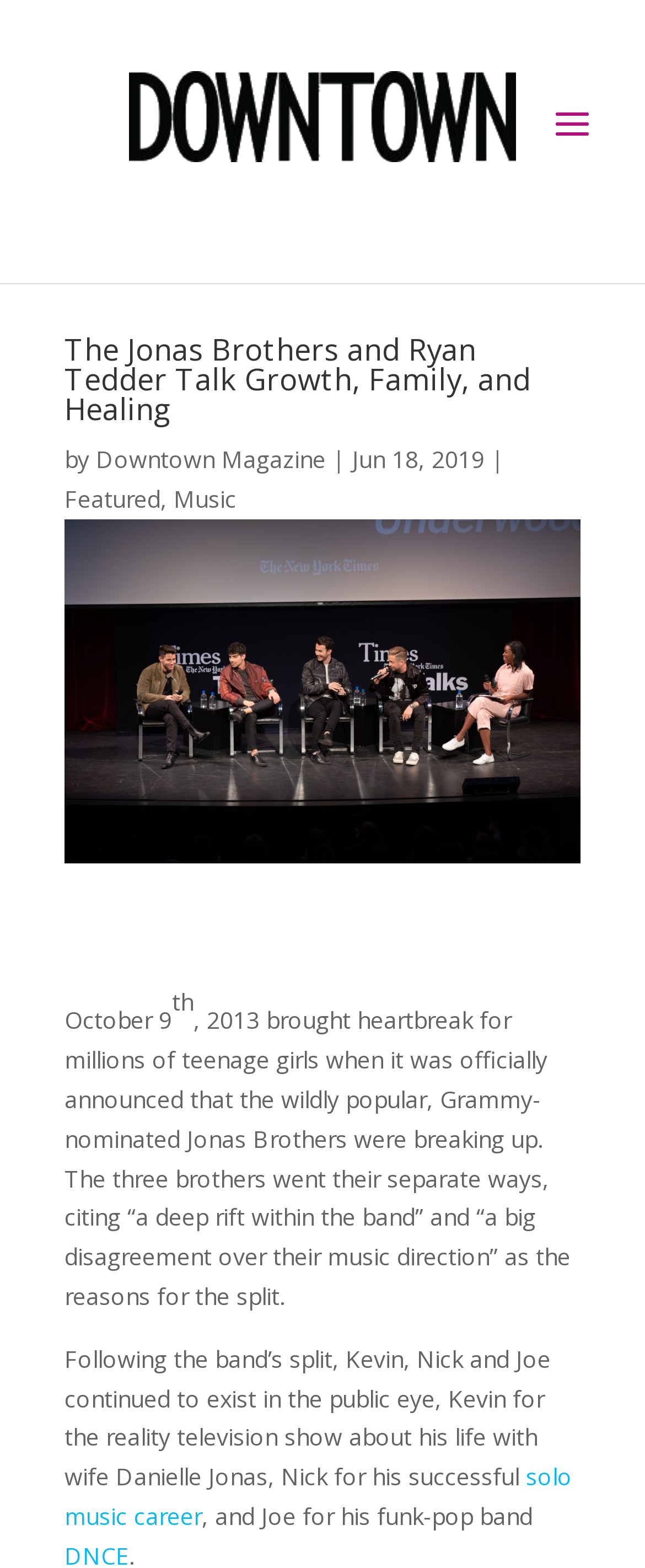Please find the bounding box for the UI element described by: "Music".

[0.269, 0.308, 0.367, 0.328]